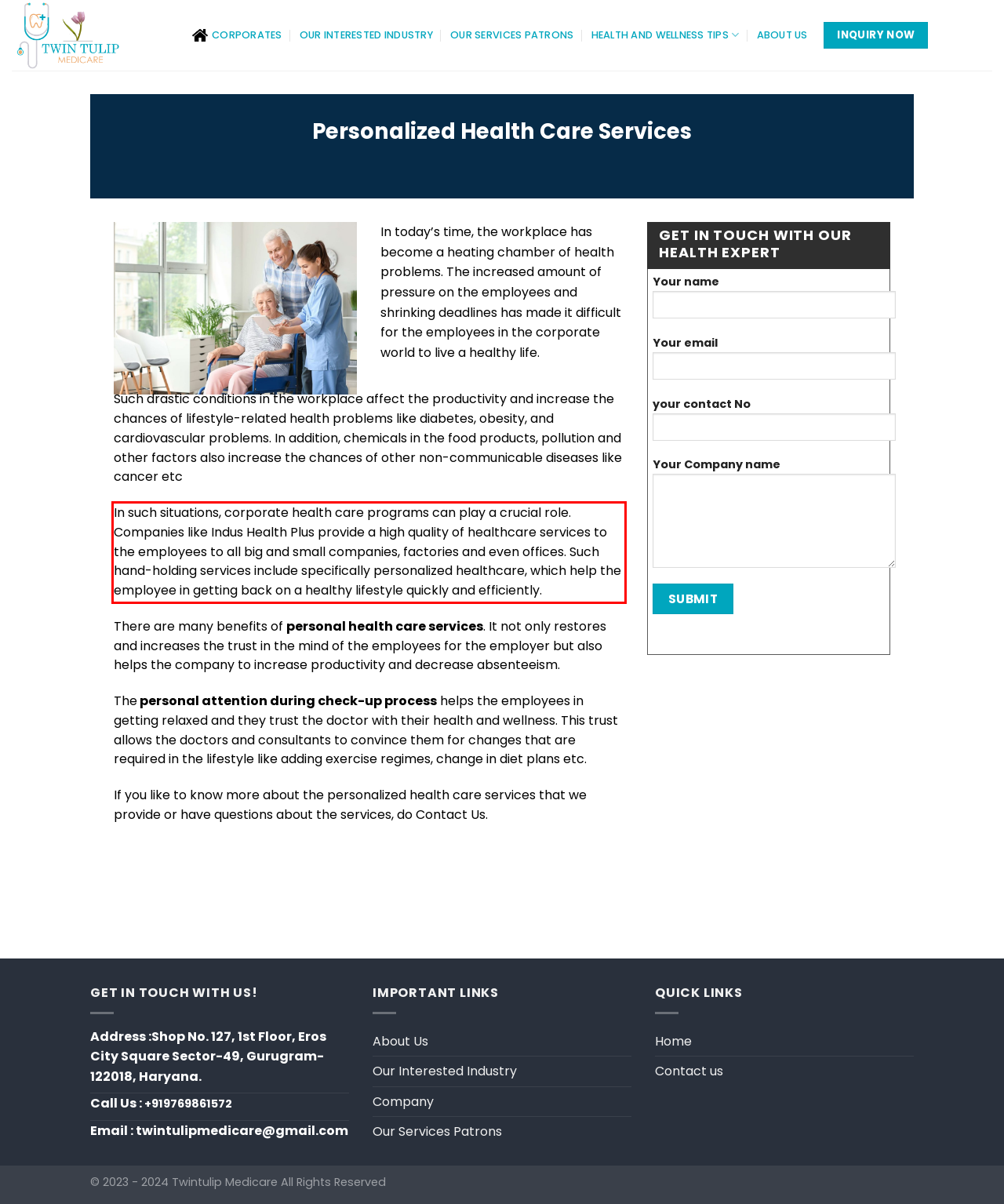Please take the screenshot of the webpage, find the red bounding box, and generate the text content that is within this red bounding box.

In such situations, corporate health care programs can play a crucial role. Companies like Indus Health Plus provide a high quality of healthcare services to the employees to all big and small companies, factories and even offices. Such hand-holding services include specifically personalized healthcare, which help the employee in getting back on a healthy lifestyle quickly and efficiently.